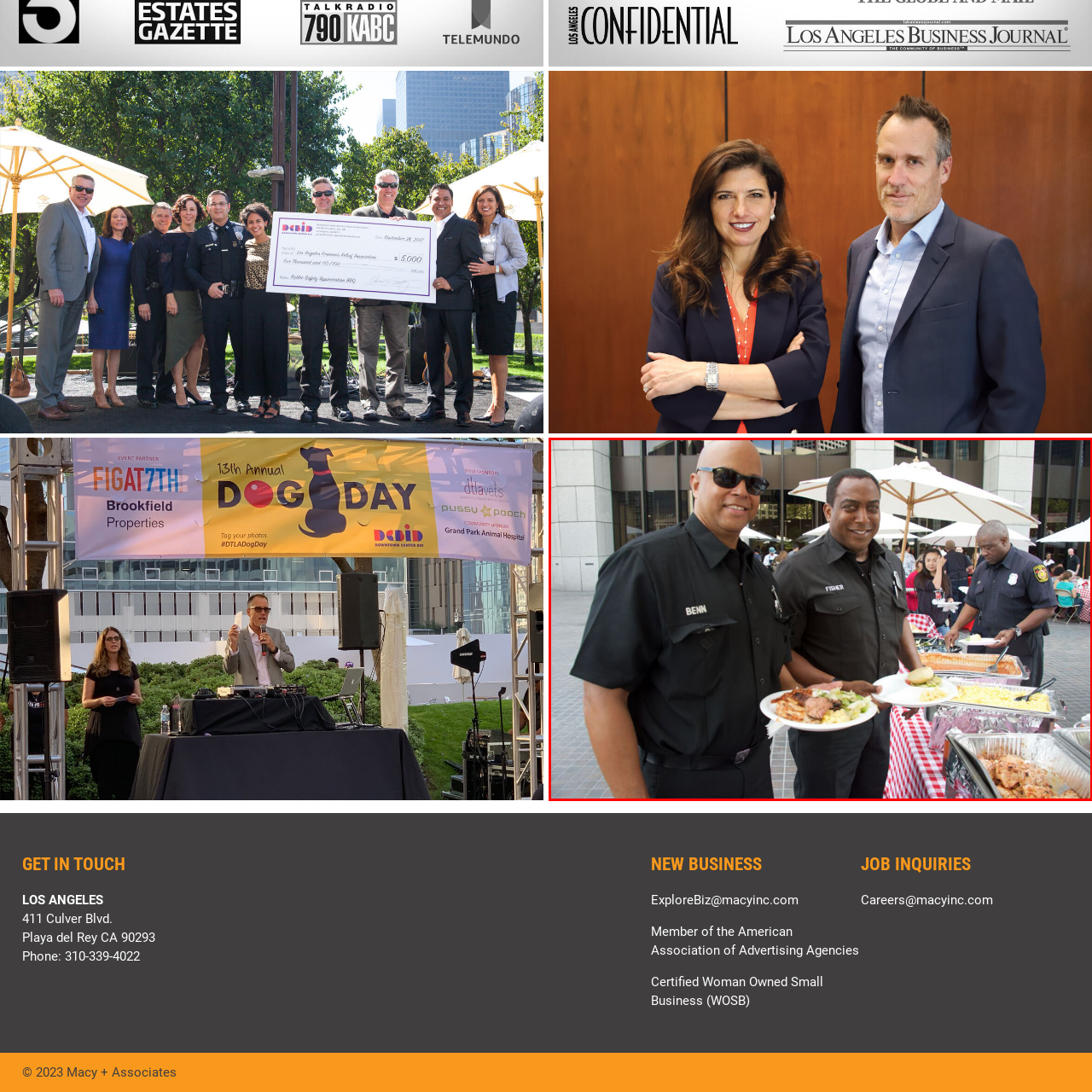Carefully describe the image located within the red boundary.

In this vibrant outdoor scene, two individuals, dressed in black uniforms, stand proudly holding plates filled with mouthwatering food. The first man, identified by the name "BENN" emblazoned on his shirt, wears stylish sunglasses and sports a broad smile. Next to him, a second man marked with the name "FISHER" displays a warm expression as he cradles his plate. Both plates feature a generous serving of what appears to be grilled meat, sides of vegetables, and perhaps macaroni and cheese, showcasing the delicious offerings available. 

In the background, a festive atmosphere is created by the presence of several people enjoying the gathering, as well as outdoor umbrellas providing shade. A buffet table draped in red-and-white checkered cloth is set up nearby, filled with various catering trays, hinting at a community or organizational event focused on camaraderie and good food. The scene captures a moment of joy and connection, emphasizing the celebration of food and community among attendees.